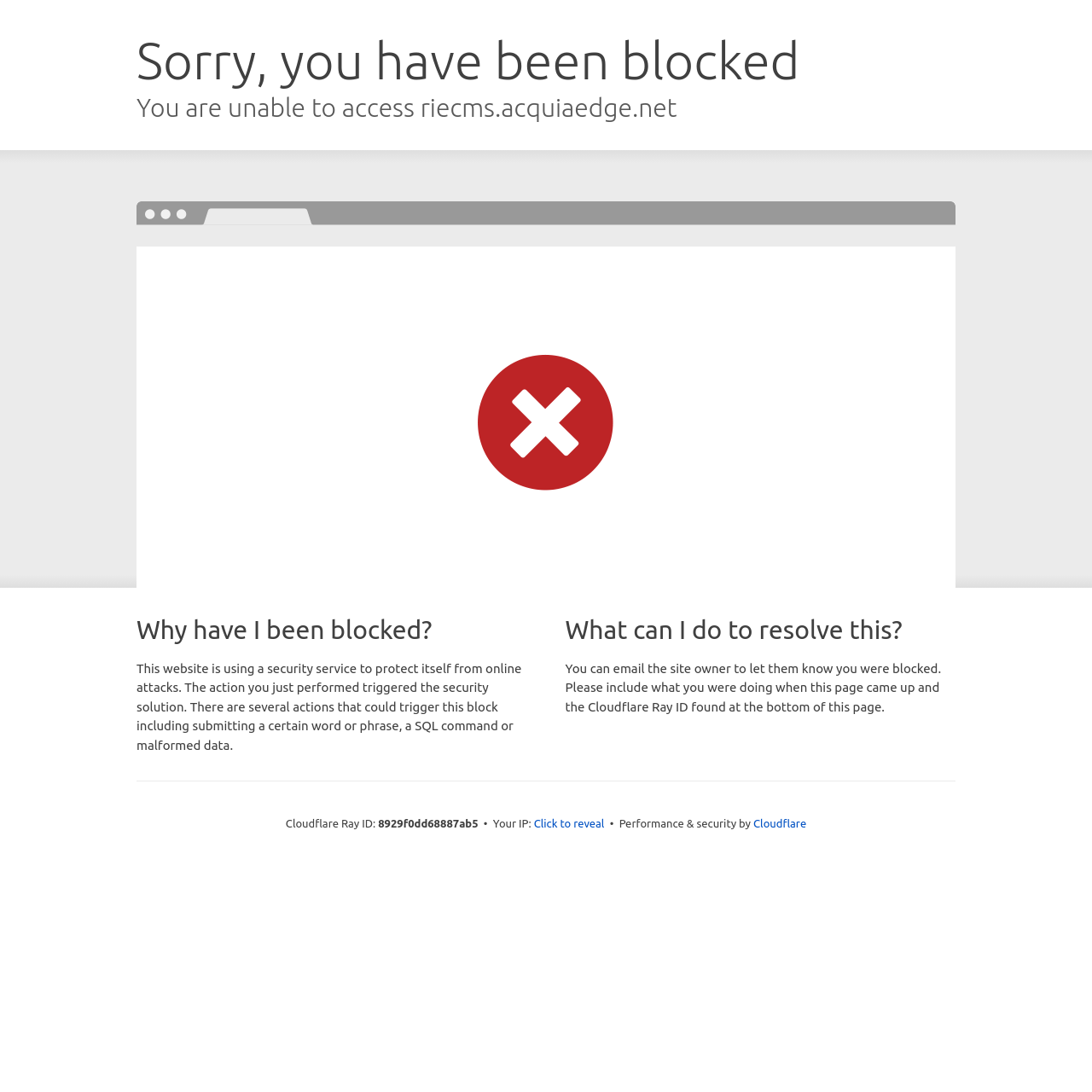Locate the bounding box of the UI element described by: "Cloudflare" in the given webpage screenshot.

[0.69, 0.749, 0.738, 0.76]